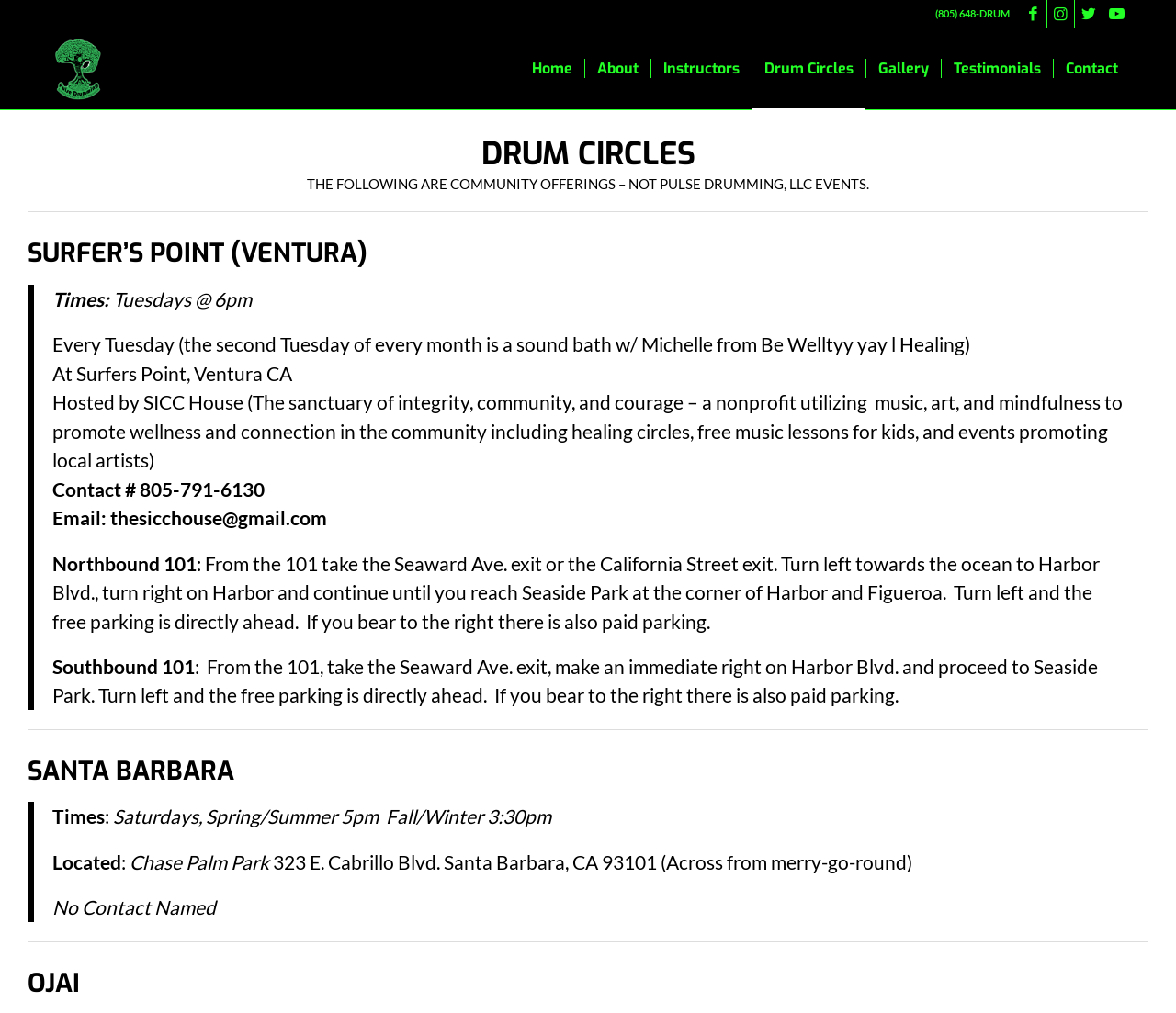Please give the bounding box coordinates of the area that should be clicked to fulfill the following instruction: "Call (805) 648-DRUM". The coordinates should be in the format of four float numbers from 0 to 1, i.e., [left, top, right, bottom].

[0.795, 0.007, 0.859, 0.019]